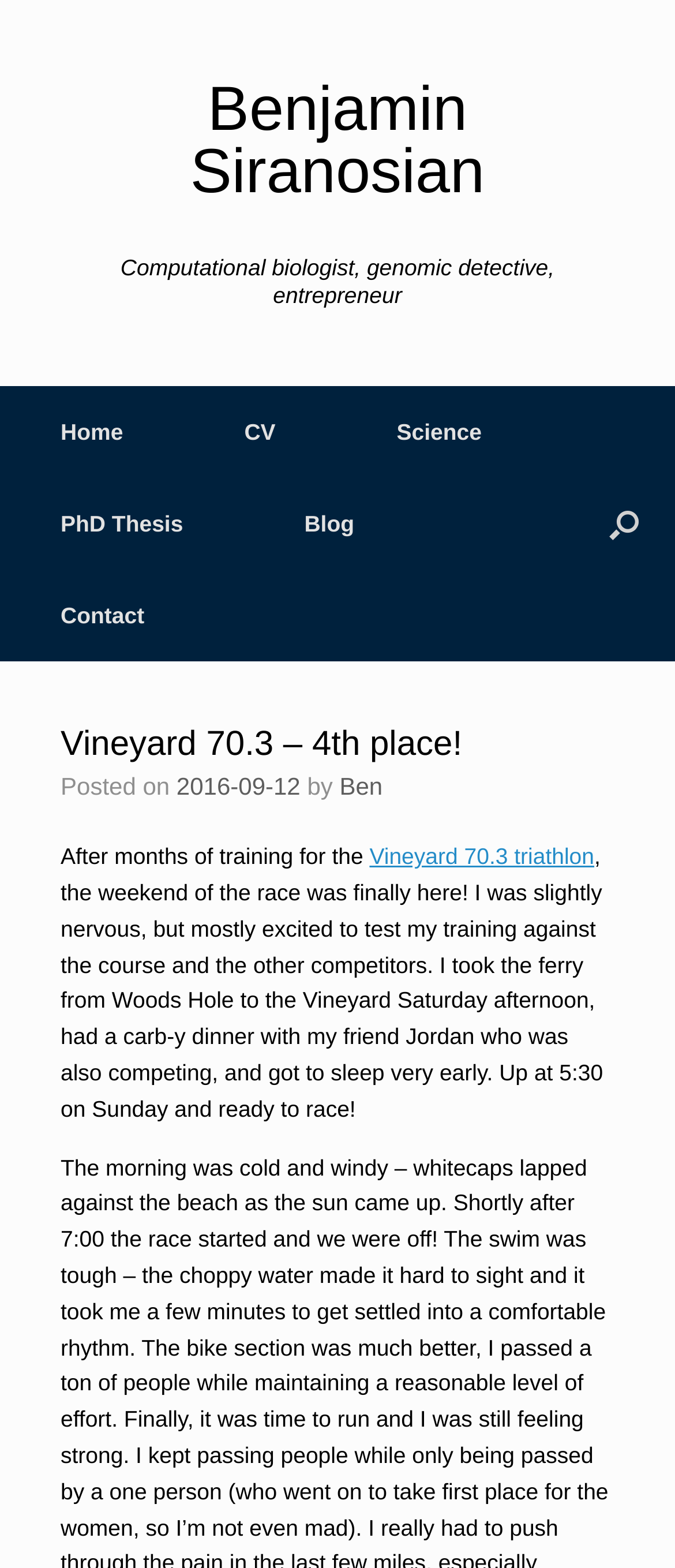Identify the bounding box coordinates of the section that should be clicked to achieve the task described: "read the post about Vineyard 70.3 triathlon".

[0.09, 0.538, 0.893, 0.715]